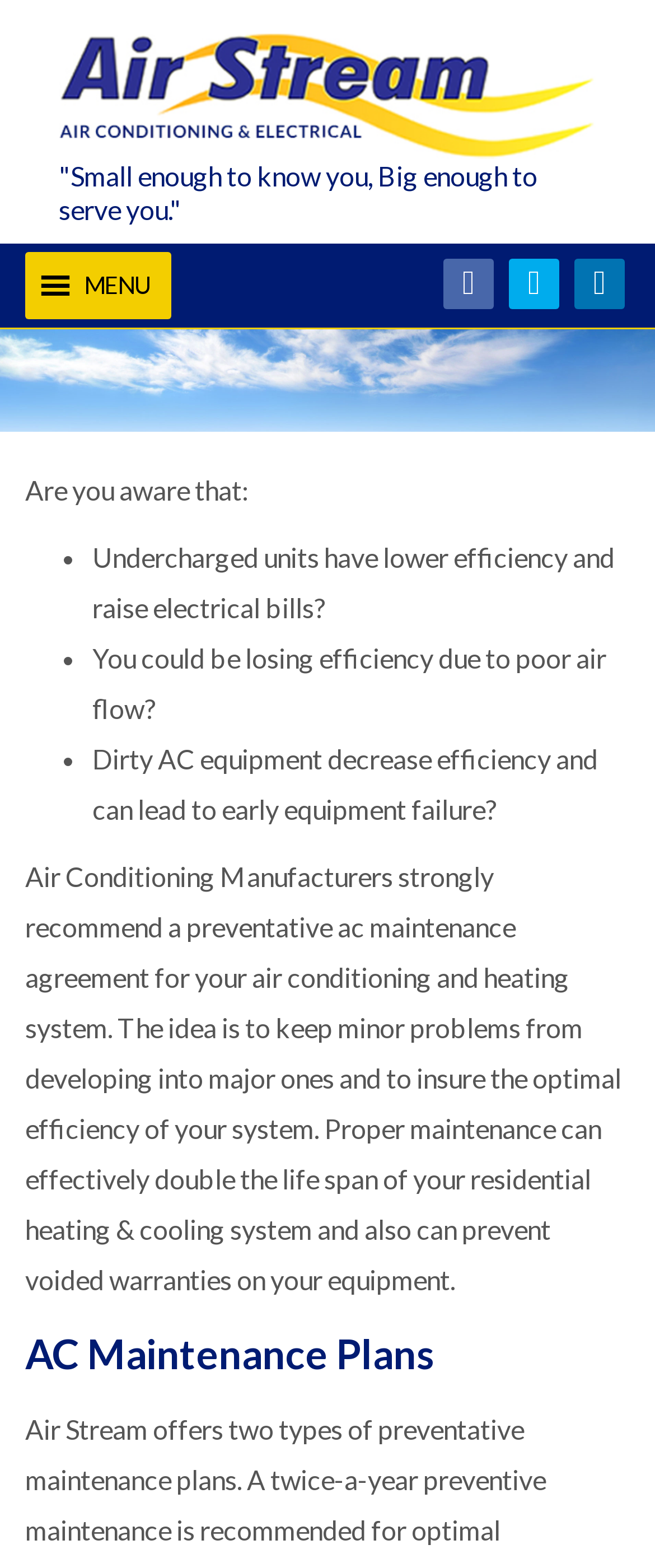Please provide a short answer using a single word or phrase for the question:
What are the consequences of undercharged AC units?

Lower efficiency and raise electrical bills